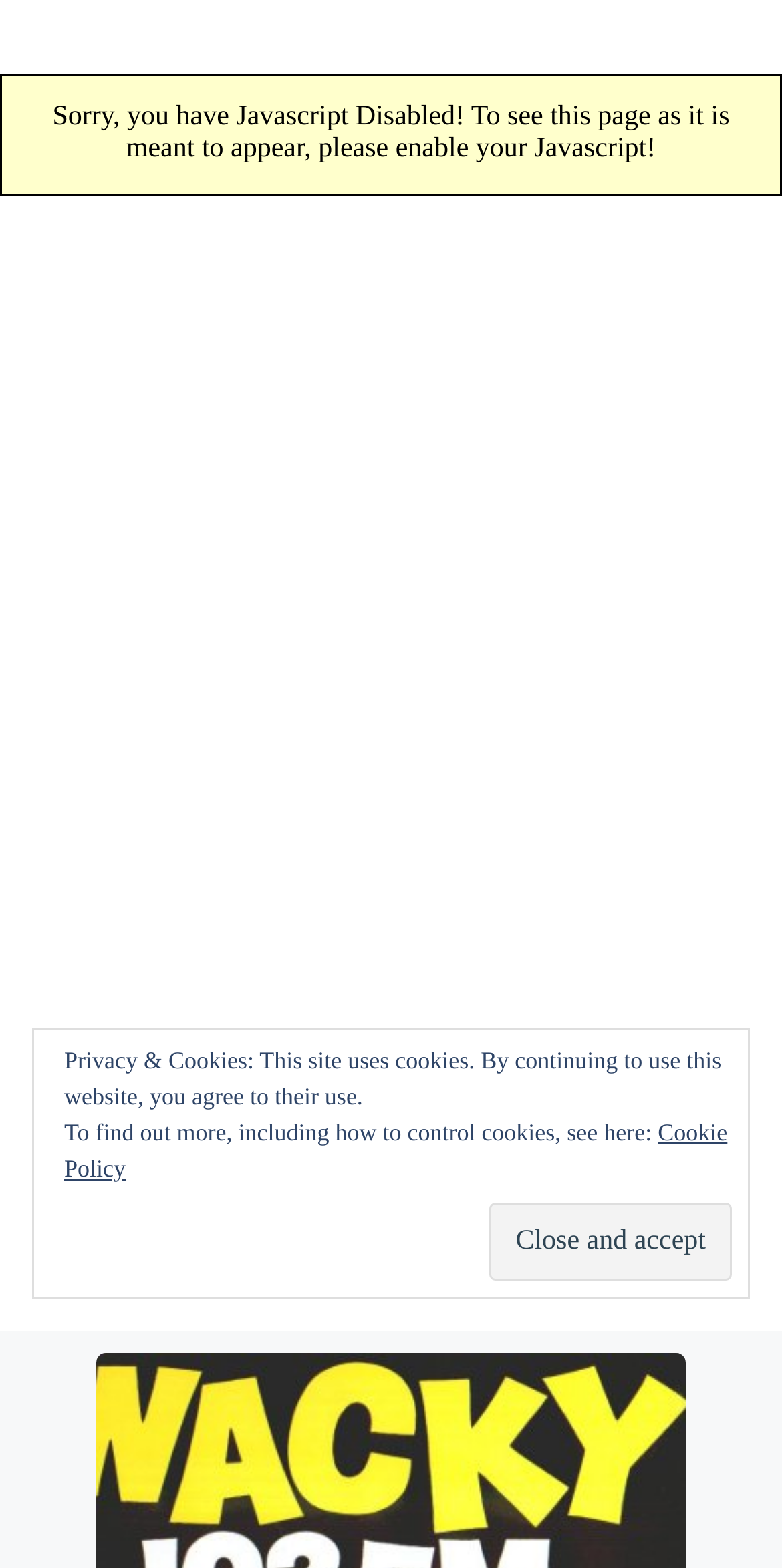Pinpoint the bounding box coordinates of the clickable area necessary to execute the following instruction: "Scroll to Top". The coordinates should be given as four float numbers between 0 and 1, namely [left, top, right, bottom].

[0.754, 0.777, 0.918, 0.859]